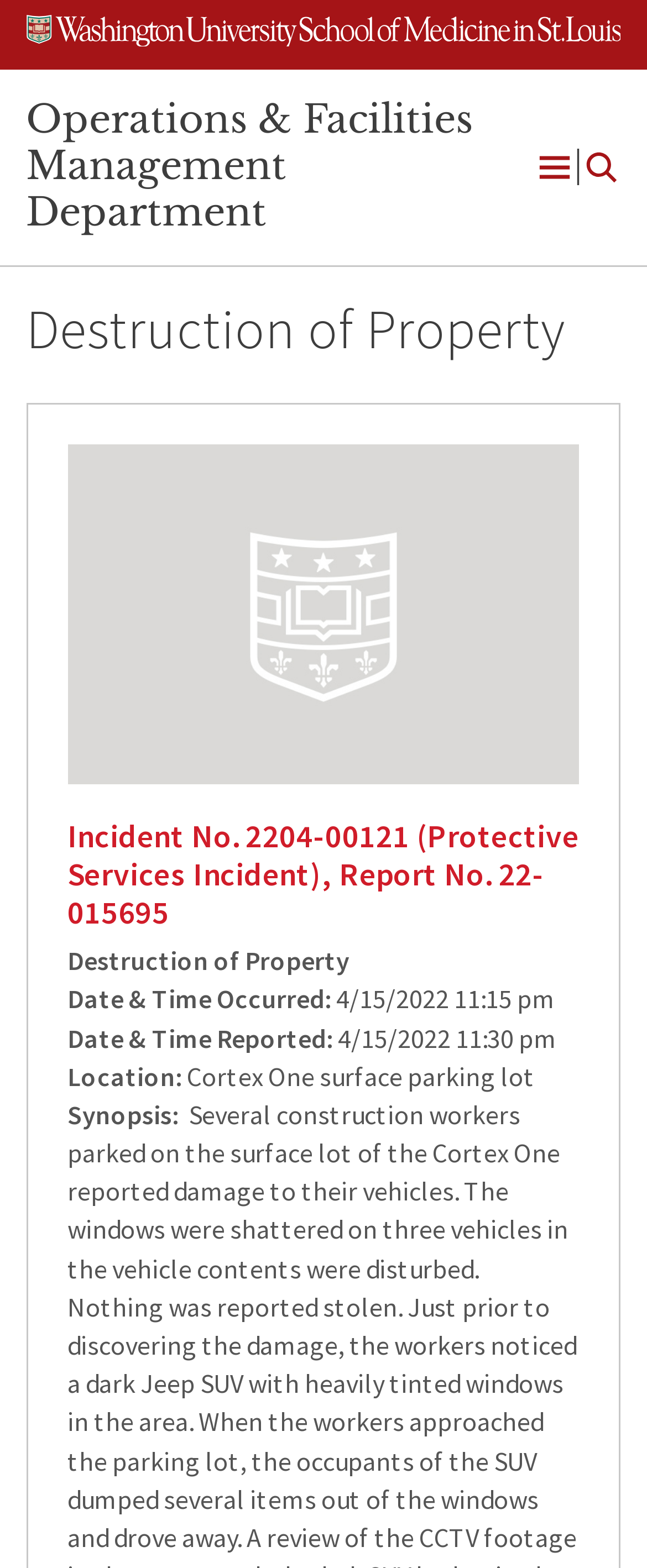Using the information in the image, could you please answer the following question in detail:
What is the department related to this incident?

I found the department related to this incident by looking at the link with the text 'Operations & Facilities Management Department' which is located at the top of the page, below the university logo.